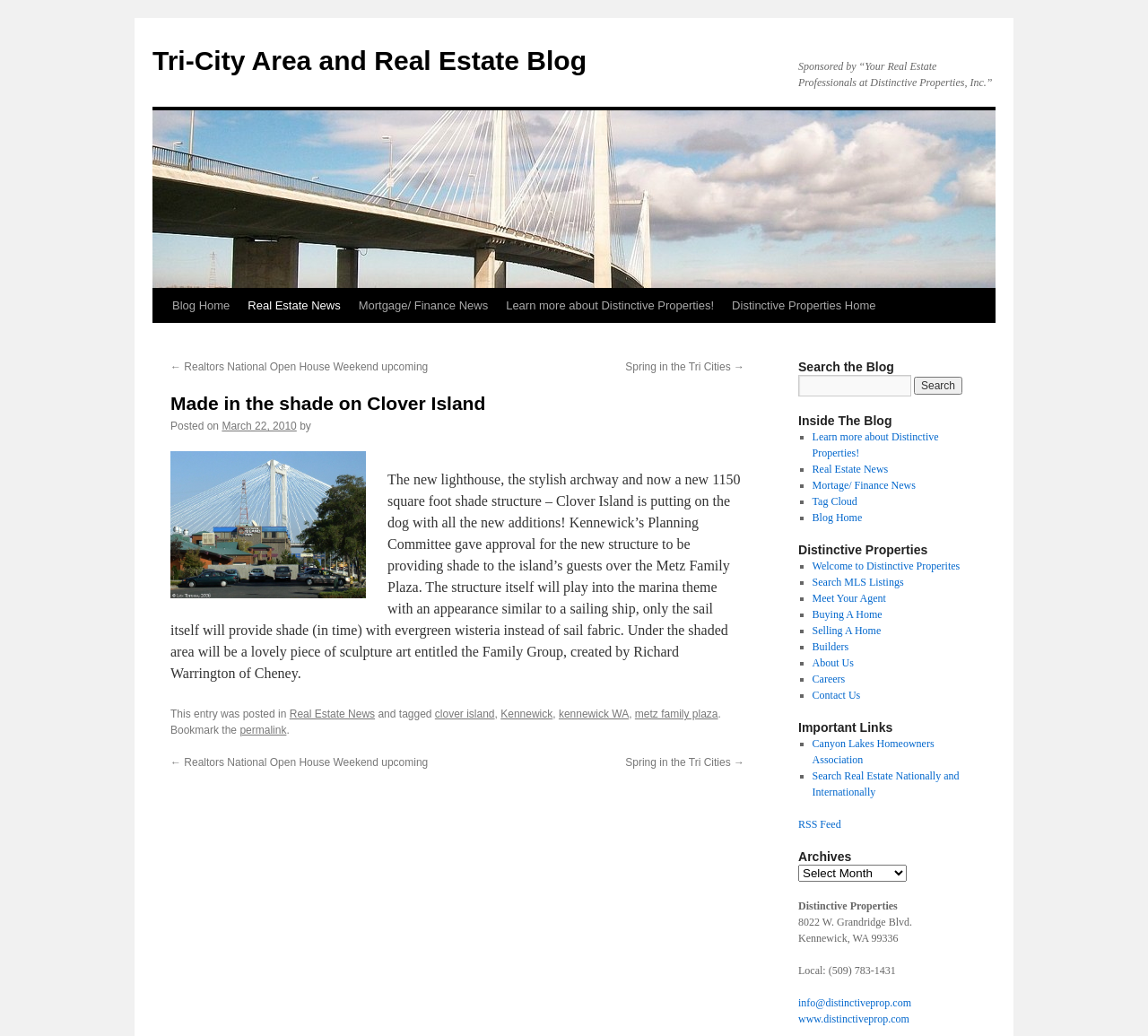How many list markers are there in the 'Distinctive Properties' section?
Answer the question with just one word or phrase using the image.

10